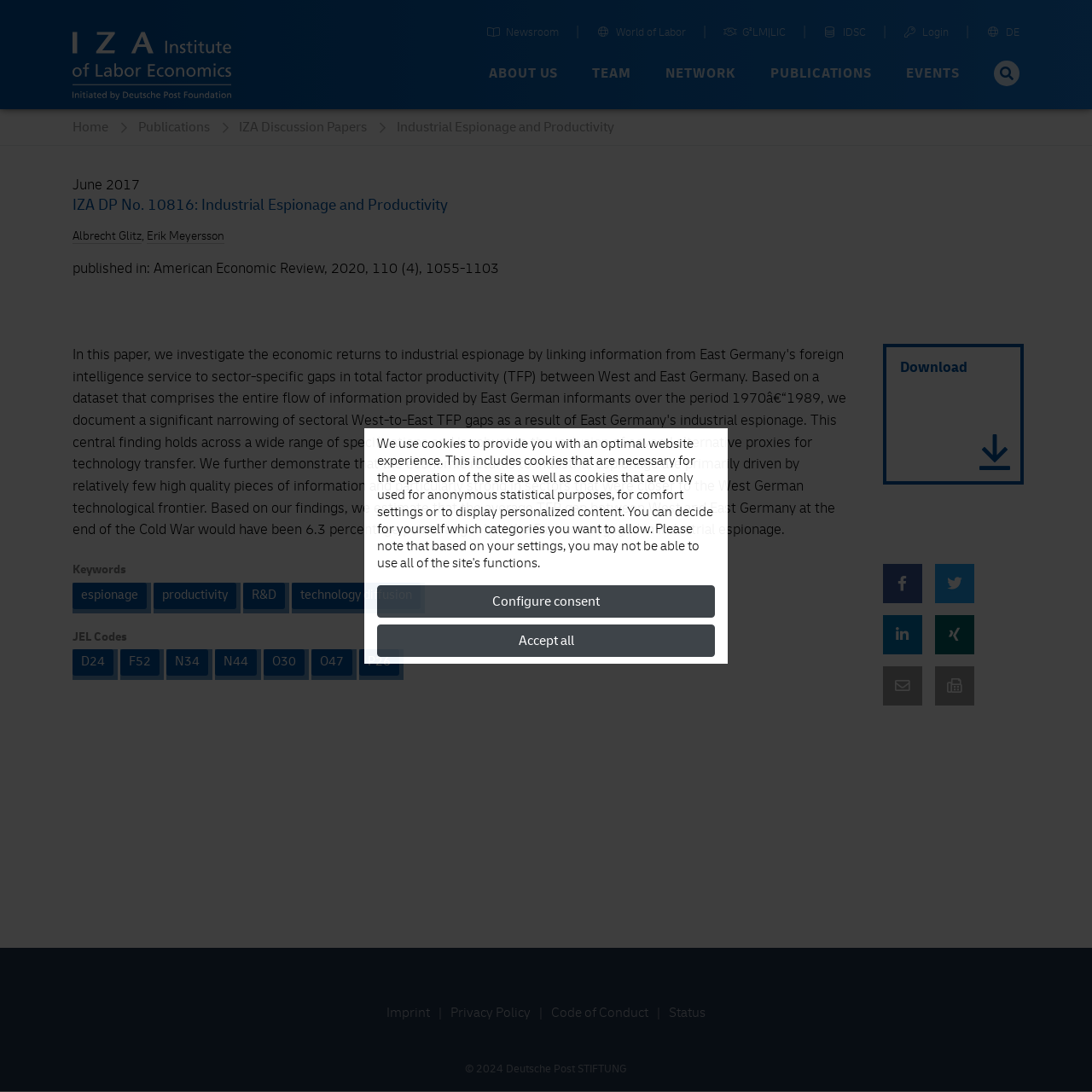What is the JEL code for the publication?
Look at the image and answer with only one word or phrase.

D24